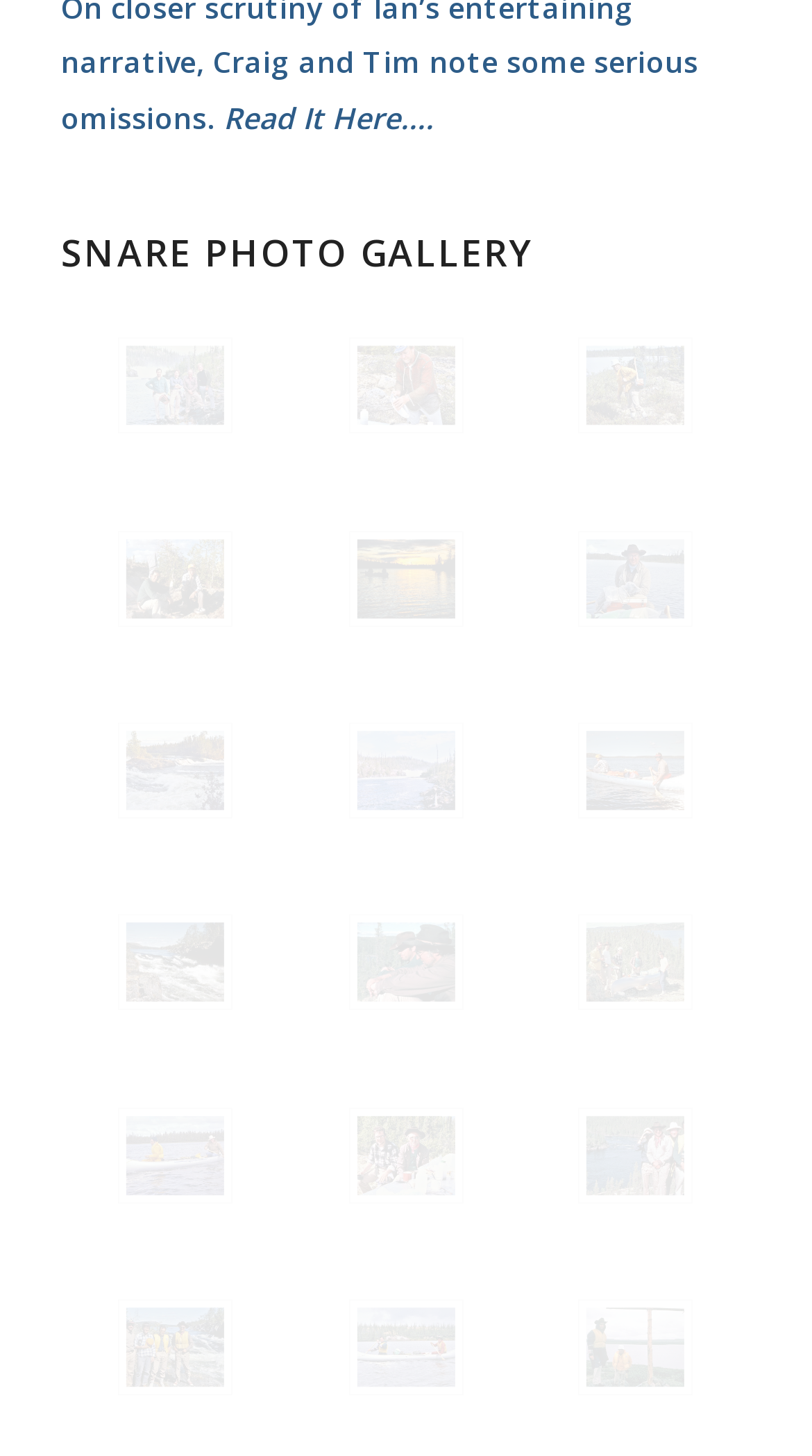What is the vertical position of the link 'Tim and Ian' relative to the link 'Below the Falls'?
Provide an in-depth answer to the question, covering all aspects.

By comparing the y1 and y2 coordinates of the bounding boxes, I found that the link 'Tim and Ian' has a higher y1 value than the link 'Below the Falls', indicating that it is located below the link 'Below the Falls'.